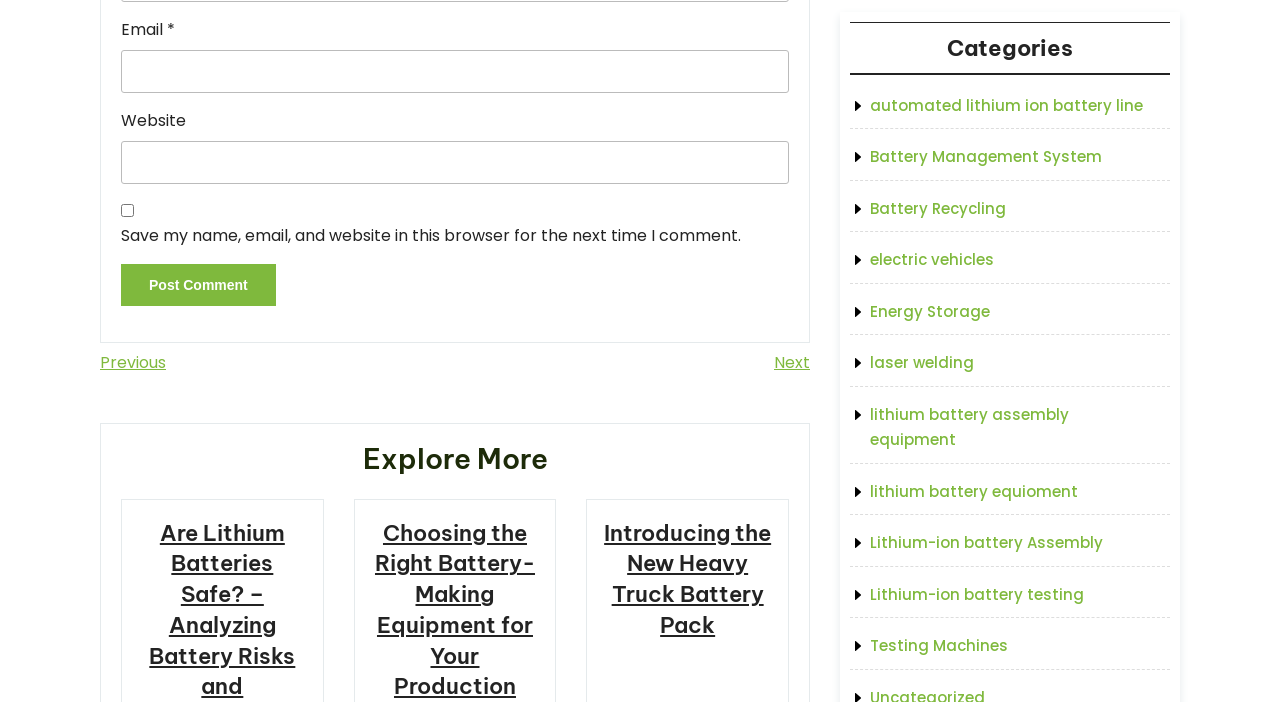Please specify the bounding box coordinates of the clickable section necessary to execute the following command: "Explore the 'Battery Management System' category".

[0.68, 0.208, 0.861, 0.238]